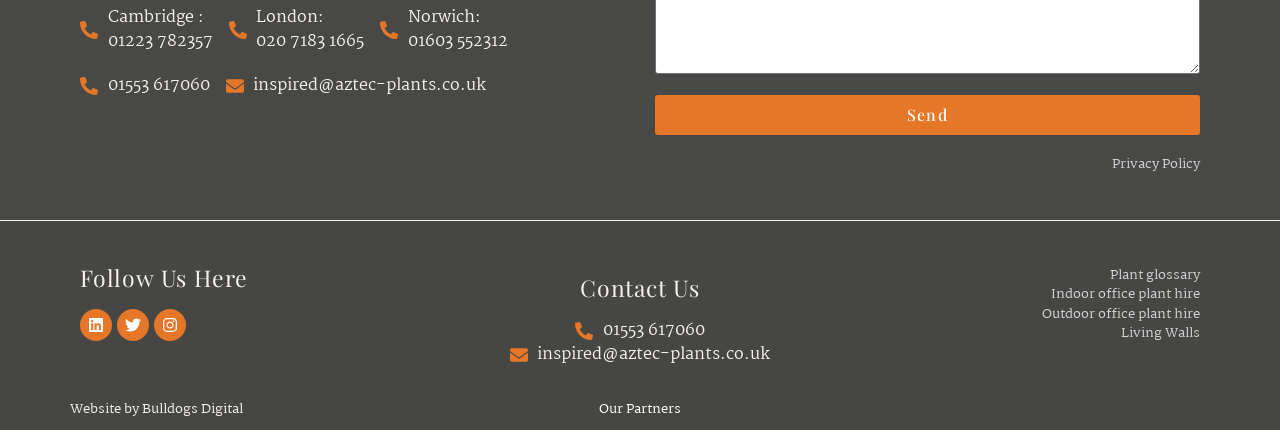Please specify the bounding box coordinates of the area that should be clicked to accomplish the following instruction: "Go to Home page". The coordinates should consist of four float numbers between 0 and 1, i.e., [left, top, right, bottom].

None